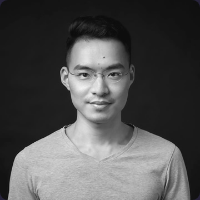What is the man's occupation?
Please answer the question with as much detail as possible using the screenshot.

The caption identifies the man as Dafeng Guo, who is the co-founder of EOS Asia, indicating his professional role and affiliation.